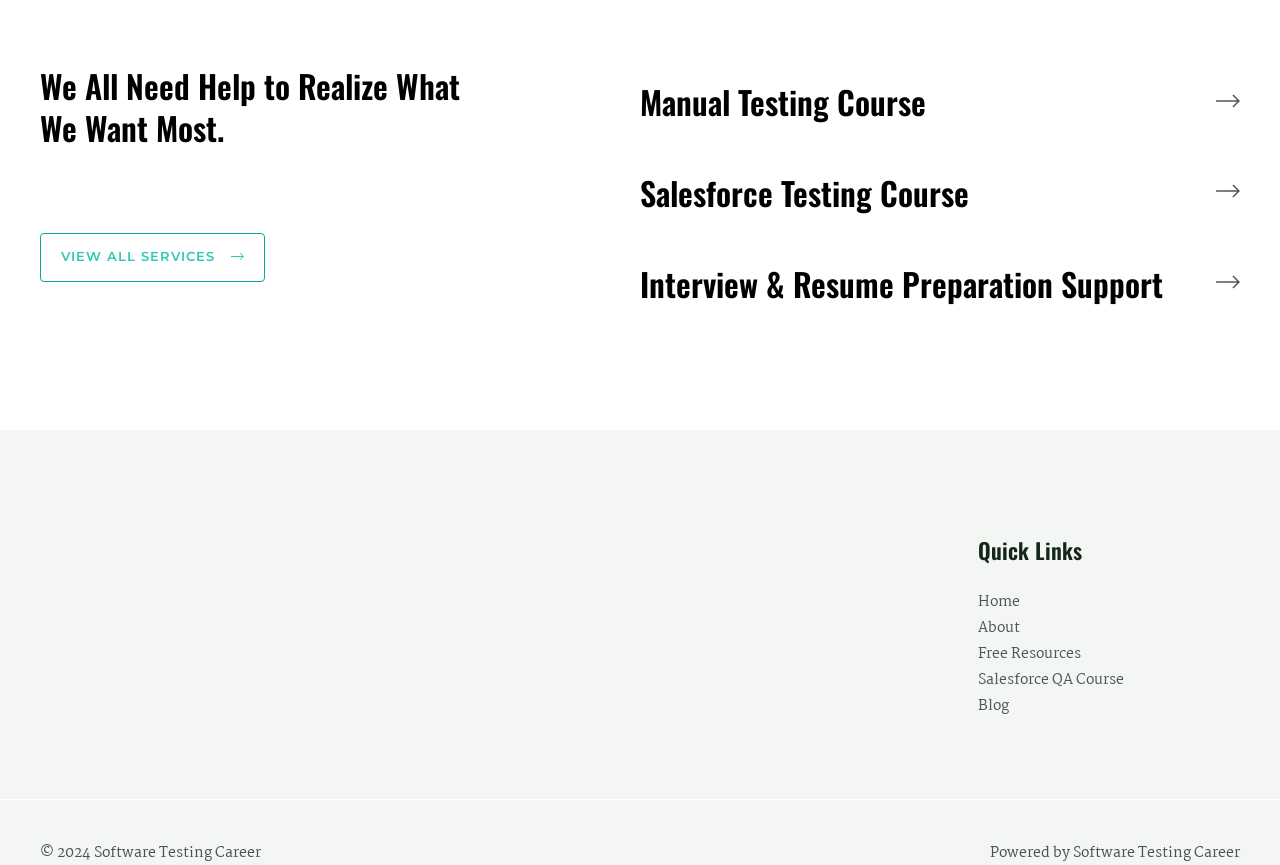What is the purpose of the 'VIEW ALL SERVICES' link?
Please answer the question as detailed as possible.

The 'VIEW ALL SERVICES' link is likely to take the user to a page that lists all the services offered by the website, including the testing courses and other services.